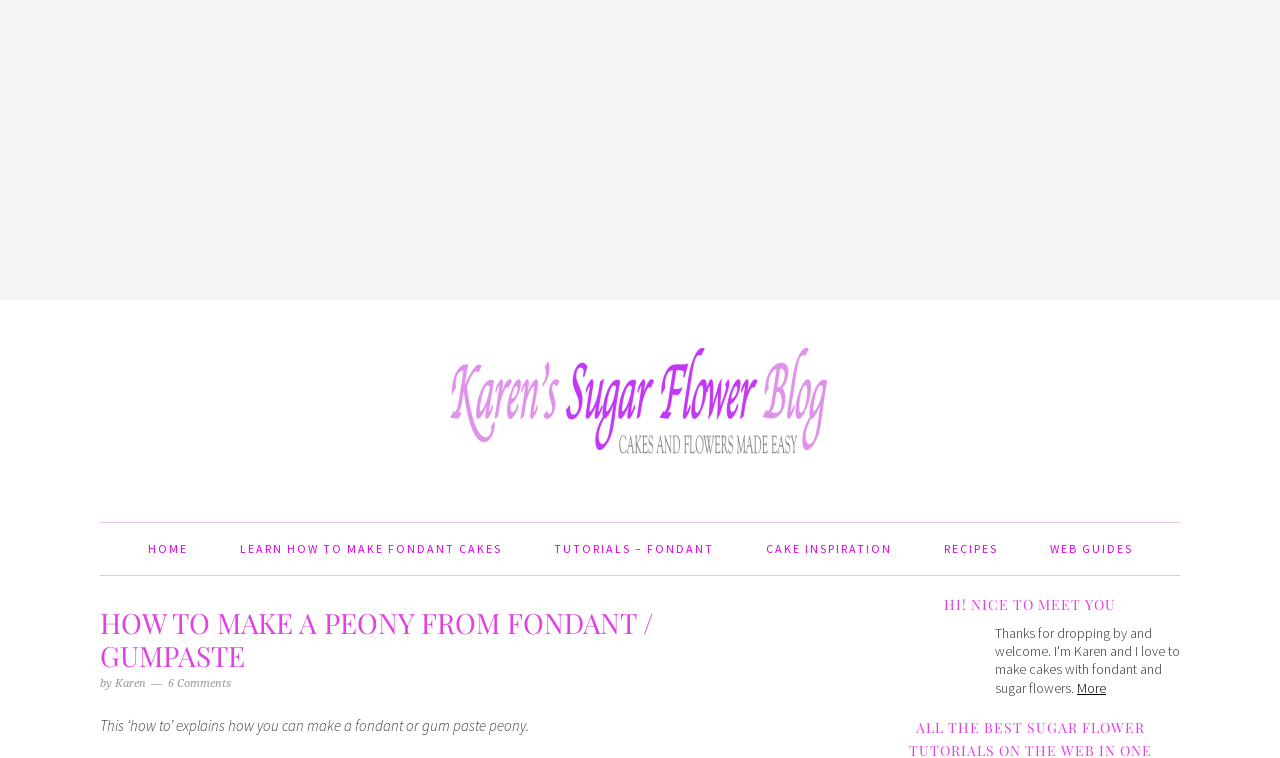How many comments are there on this tutorial?
Ensure your answer is thorough and detailed.

The number of comments is mentioned in the header section of the webpage, where it says '6 Comments'.